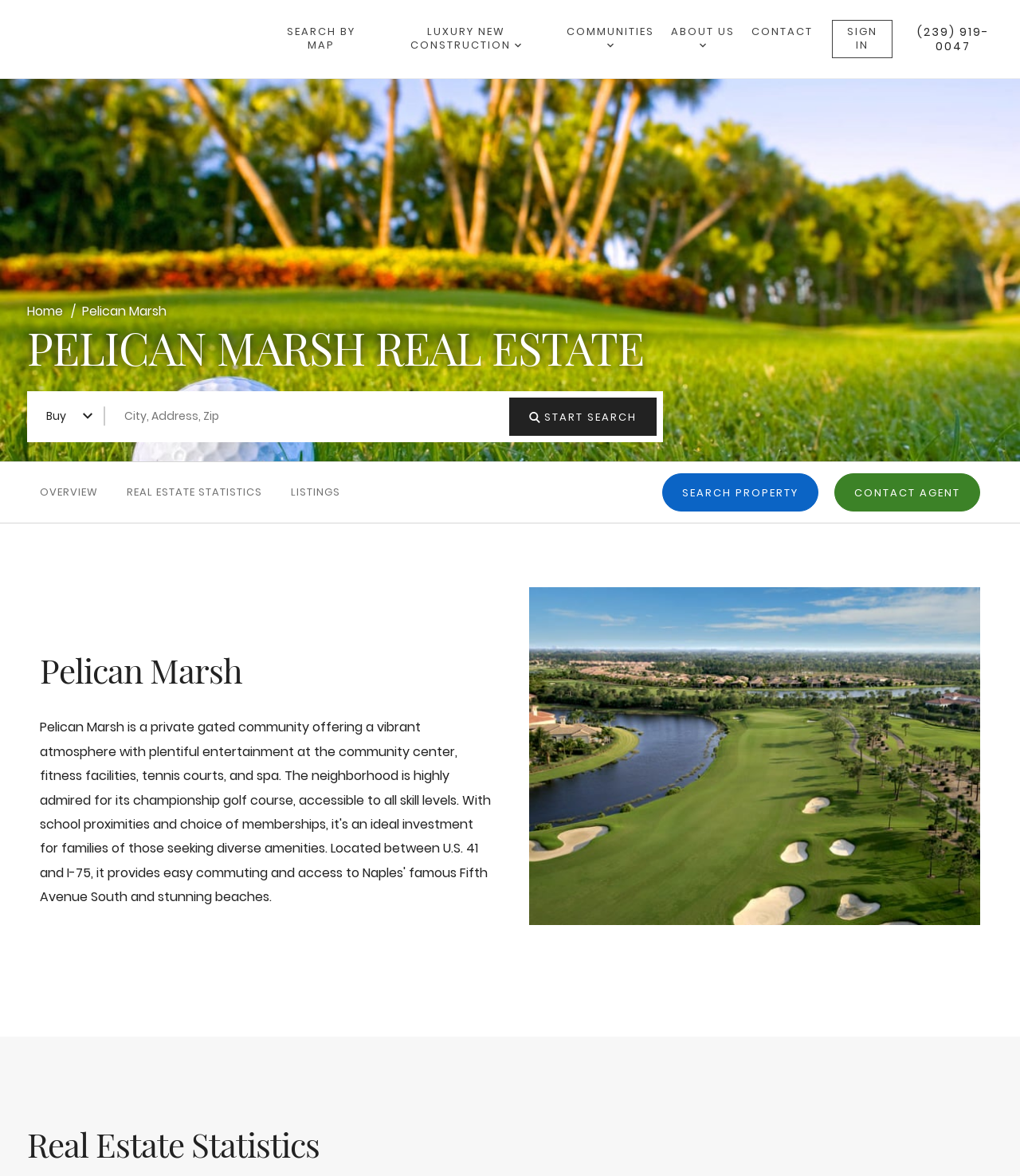Please answer the following question using a single word or phrase: 
What is the text on the top-left corner of the webpage?

Pelican Marsh Real Estate